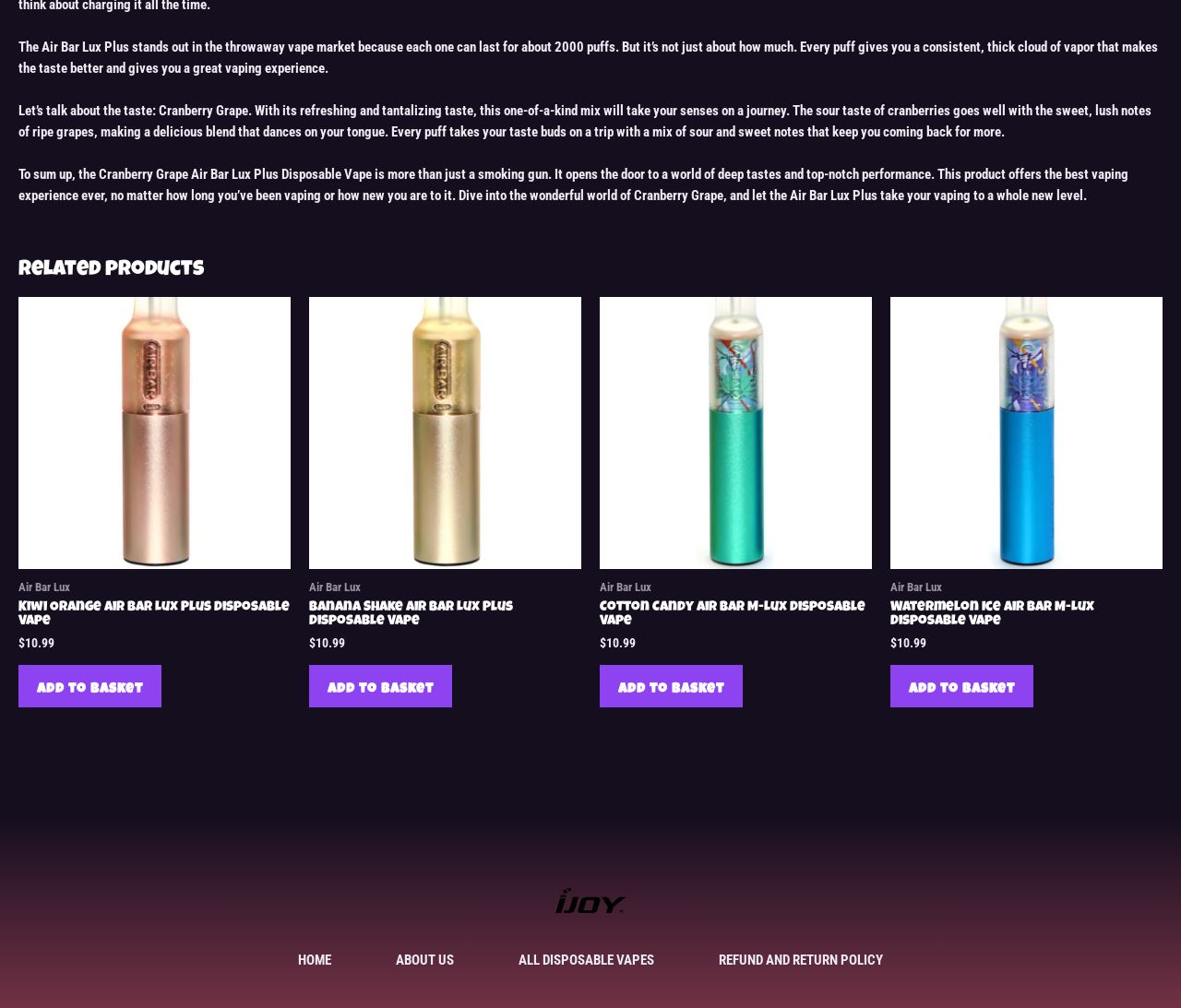Identify the bounding box coordinates of the element that should be clicked to fulfill this task: "Add Kiwi Orange Air Bar Lux Plus Disposable Vape to basket". The coordinates should be provided as four float numbers between 0 and 1, i.e., [left, top, right, bottom].

[0.016, 0.659, 0.137, 0.702]